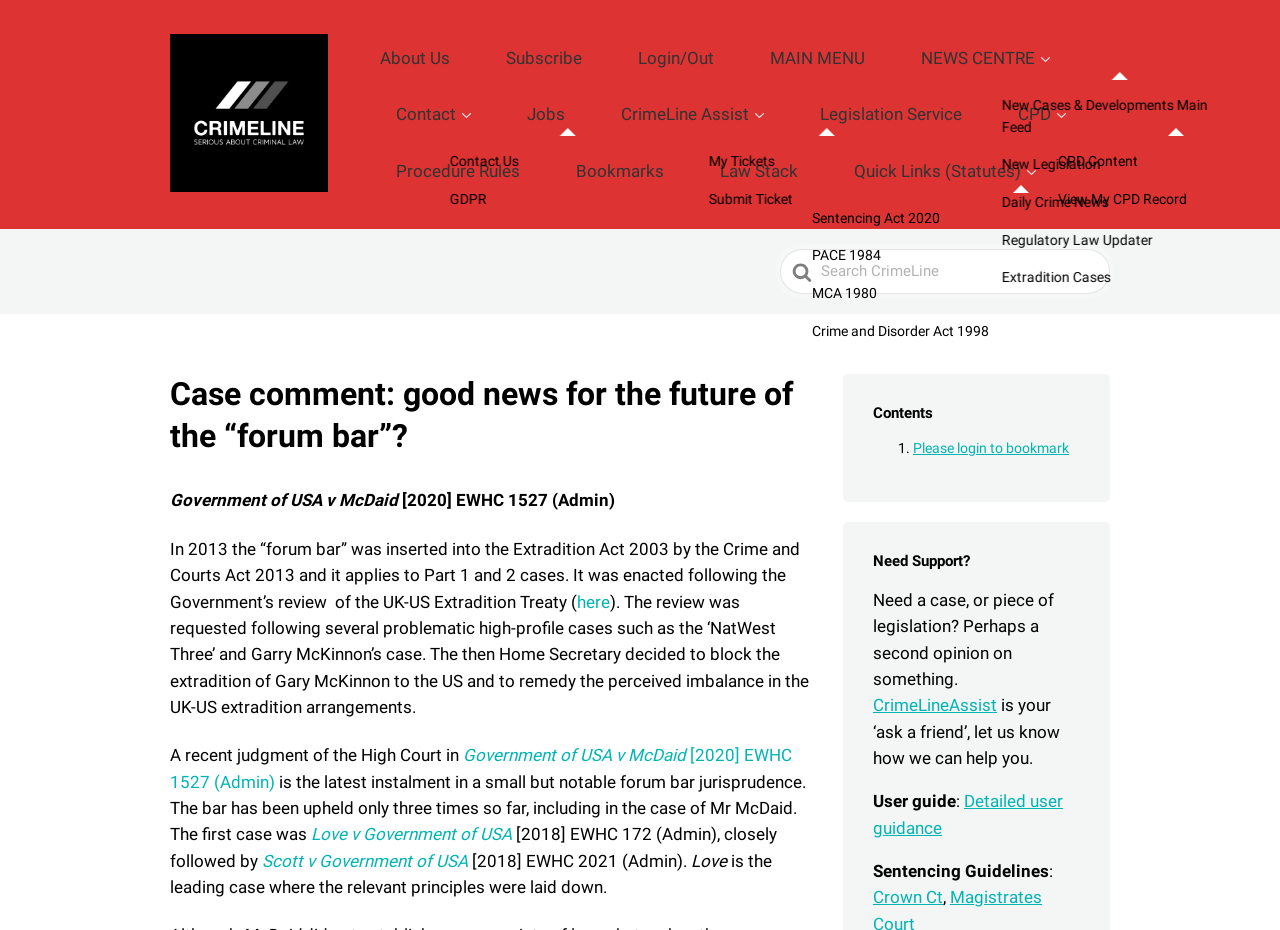Based on the image, please elaborate on the answer to the following question:
What is the purpose of CrimeLineAssist?

The purpose of CrimeLineAssist can be found in the text of the webpage, which says 'Need a case, or piece of legislation? Perhaps a second opinion on something. CrimeLineAssist is your ‘ask a friend’, let us know how we can help you.' This suggests that CrimeLineAssist is a service that provides support to users.